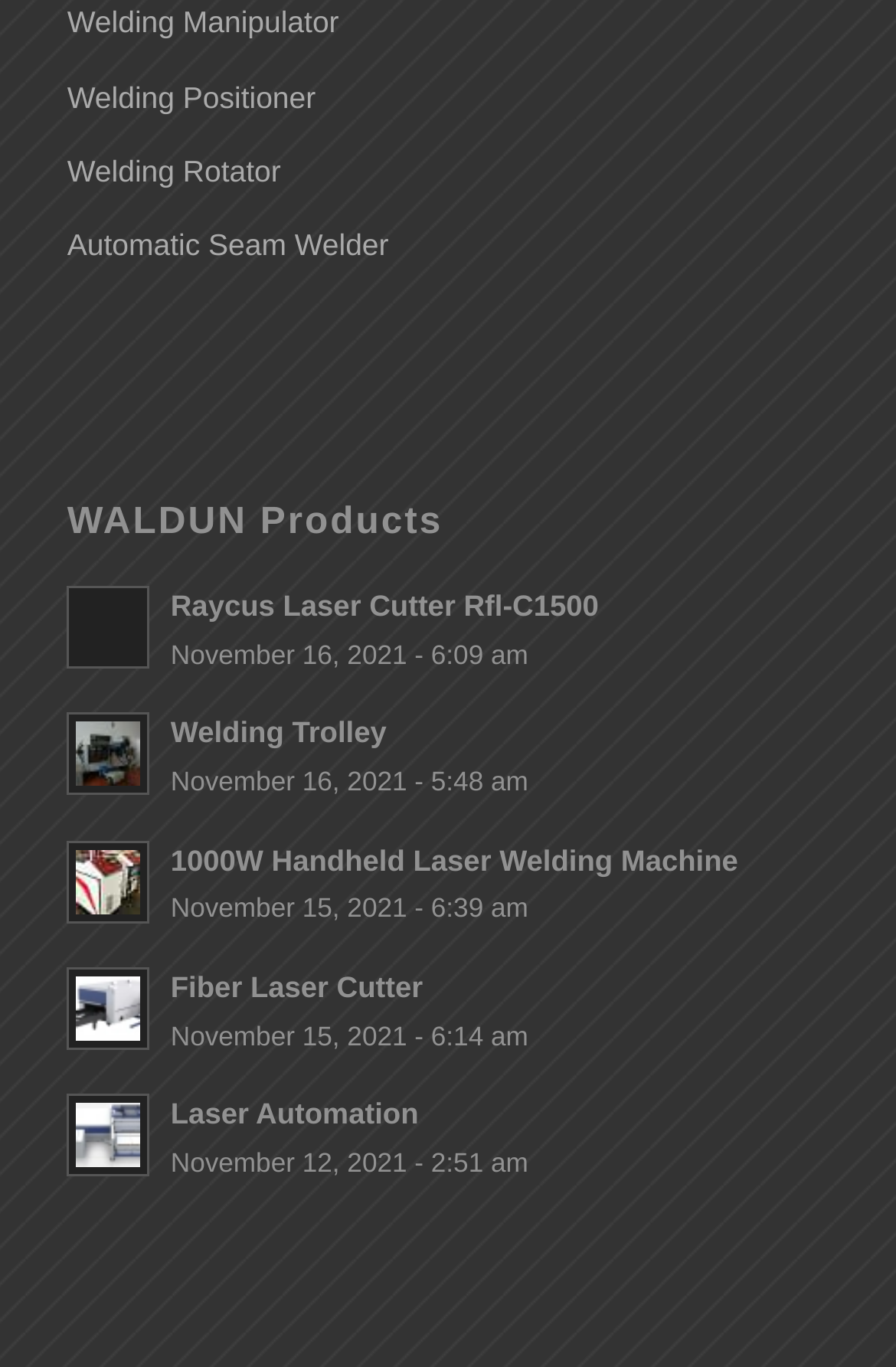Specify the bounding box coordinates of the element's area that should be clicked to execute the given instruction: "Click Call Us Now". The coordinates should be four float numbers between 0 and 1, i.e., [left, top, right, bottom].

None